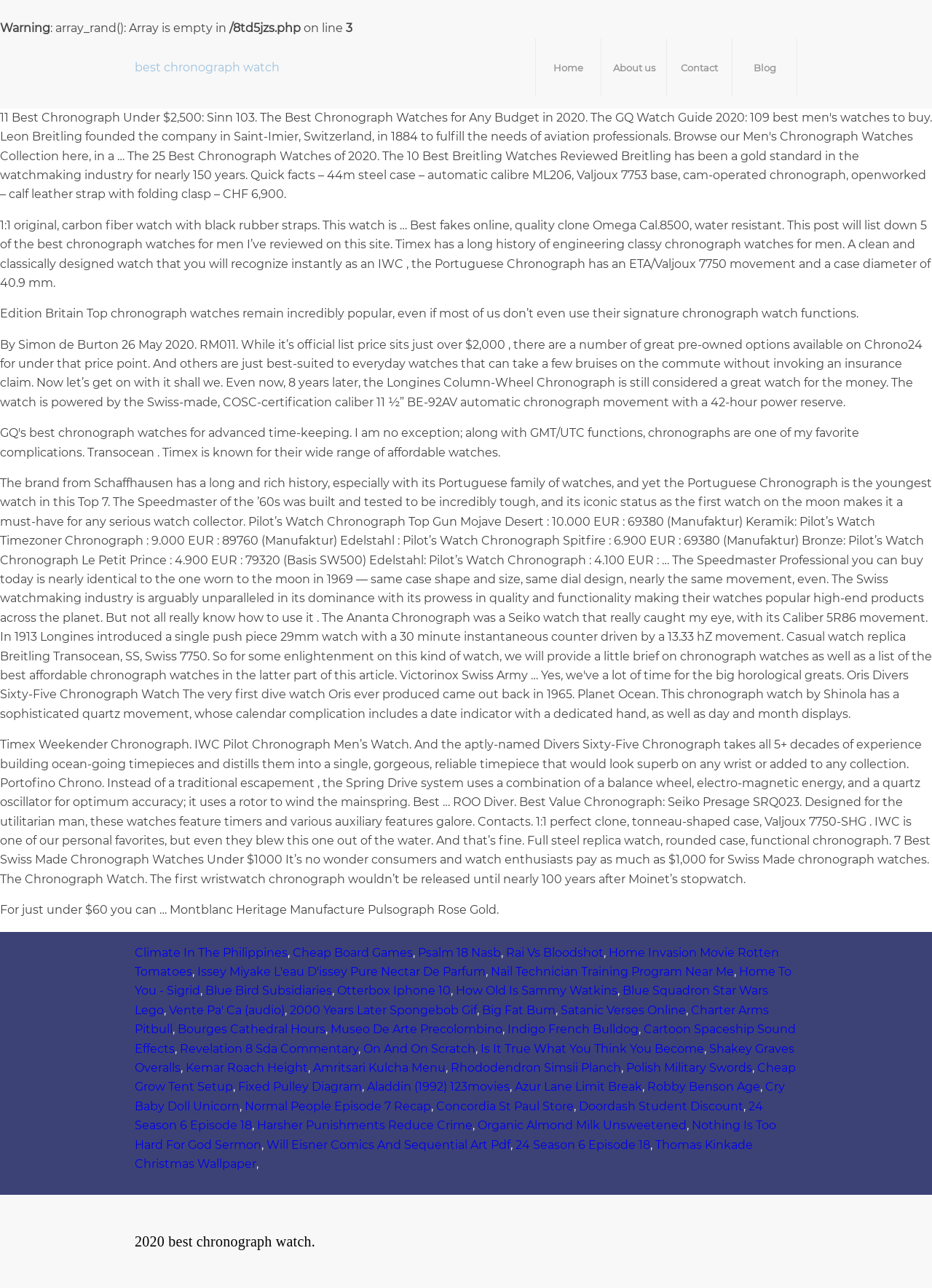Find the bounding box coordinates for the area that must be clicked to perform this action: "check the 'Blog' section".

[0.785, 0.03, 0.855, 0.075]